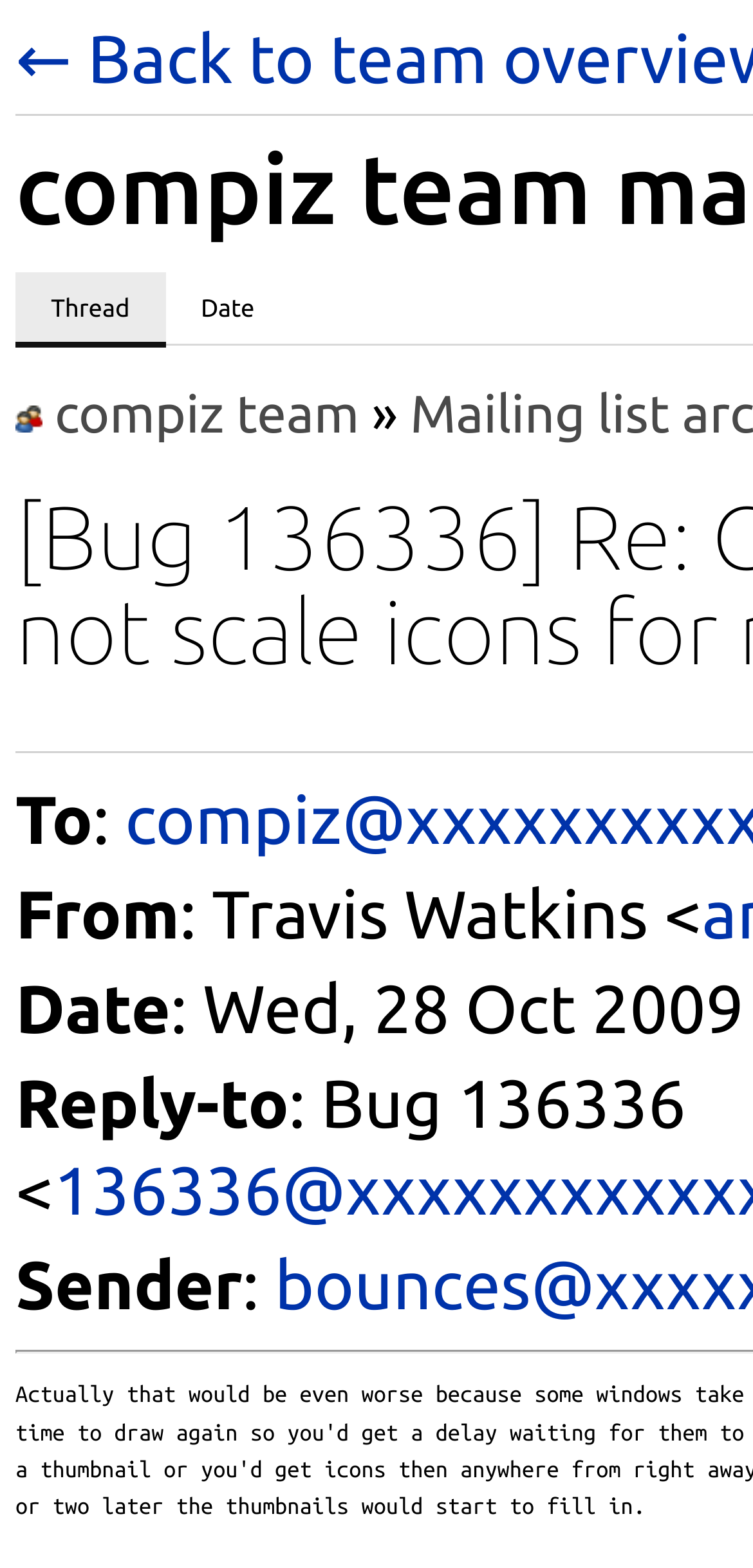What is the reply-to address?
Please give a detailed and elaborate explanation in response to the question.

I found the answer by looking at the static text elements, where I found the text 'Reply-to' followed by 'Bug 136336', indicating that the reply-to address is Bug 136336.